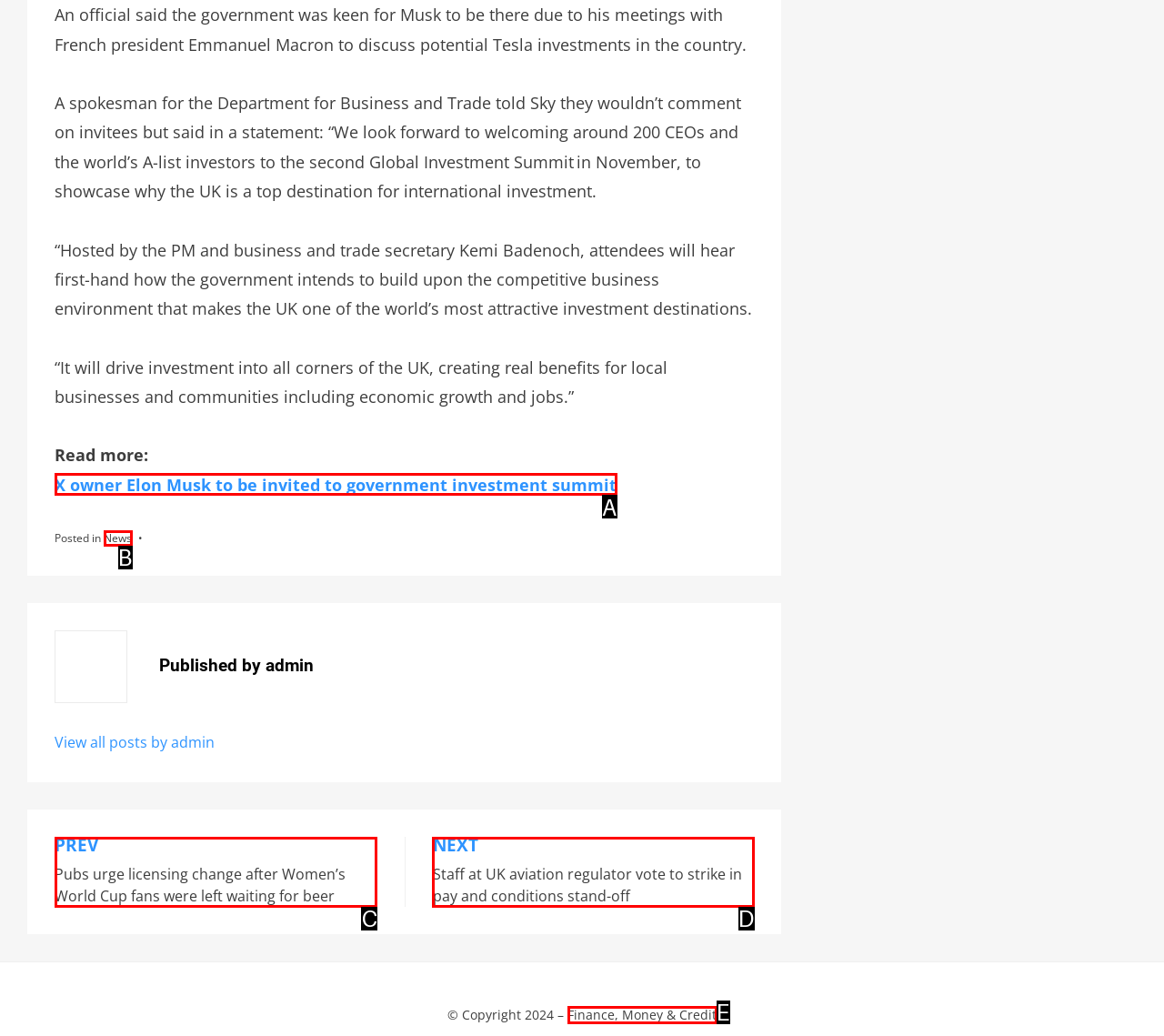Identify the letter that best matches this UI element description: Finance, Money & Credit
Answer with the letter from the given options.

E